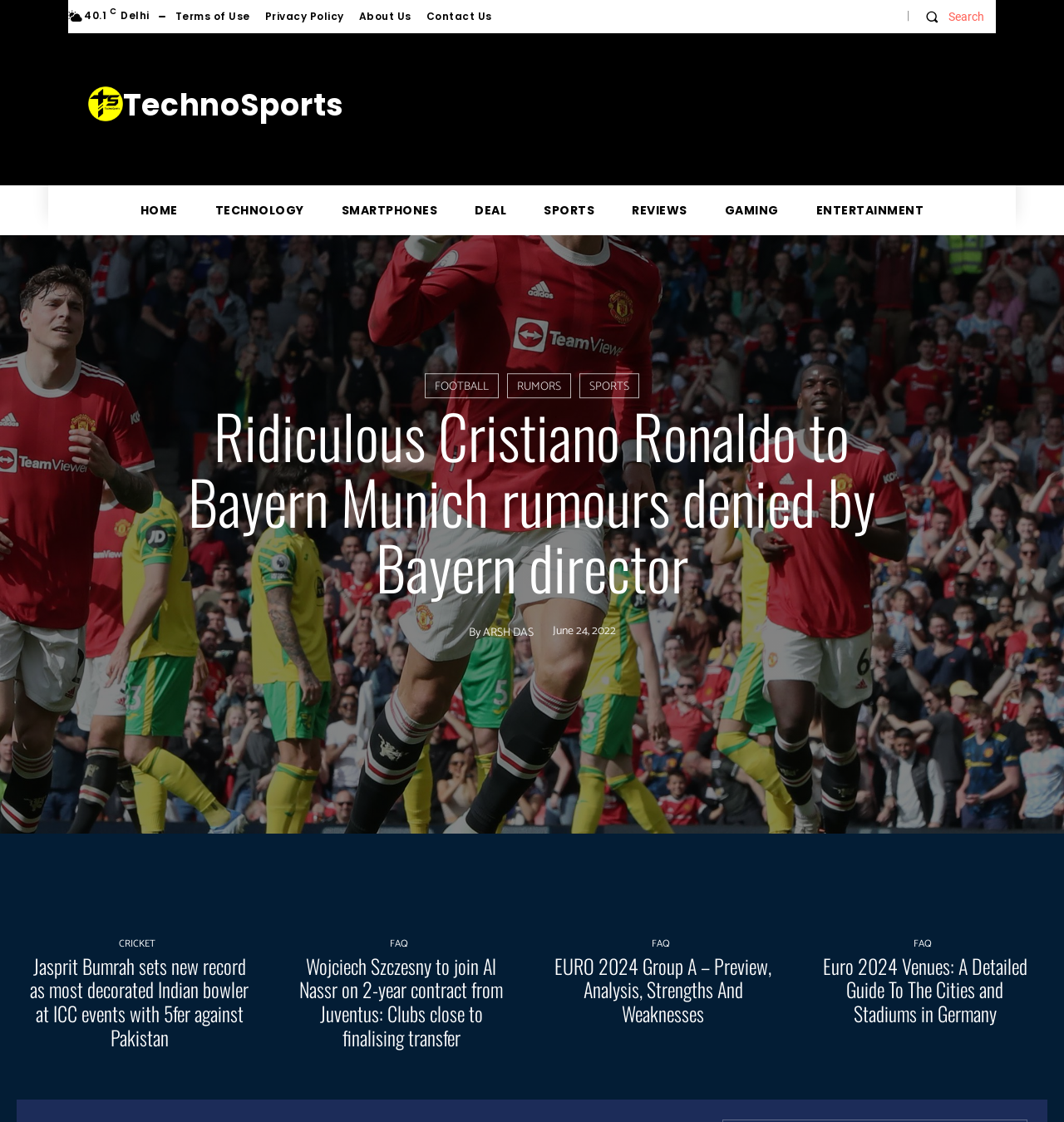What is the category of the article?
Using the details from the image, give an elaborate explanation to answer the question.

The category of the article can be determined by looking at the navigation menu at the top of the webpage. The category 'SPORTS' is highlighted, indicating that the article belongs to this category.